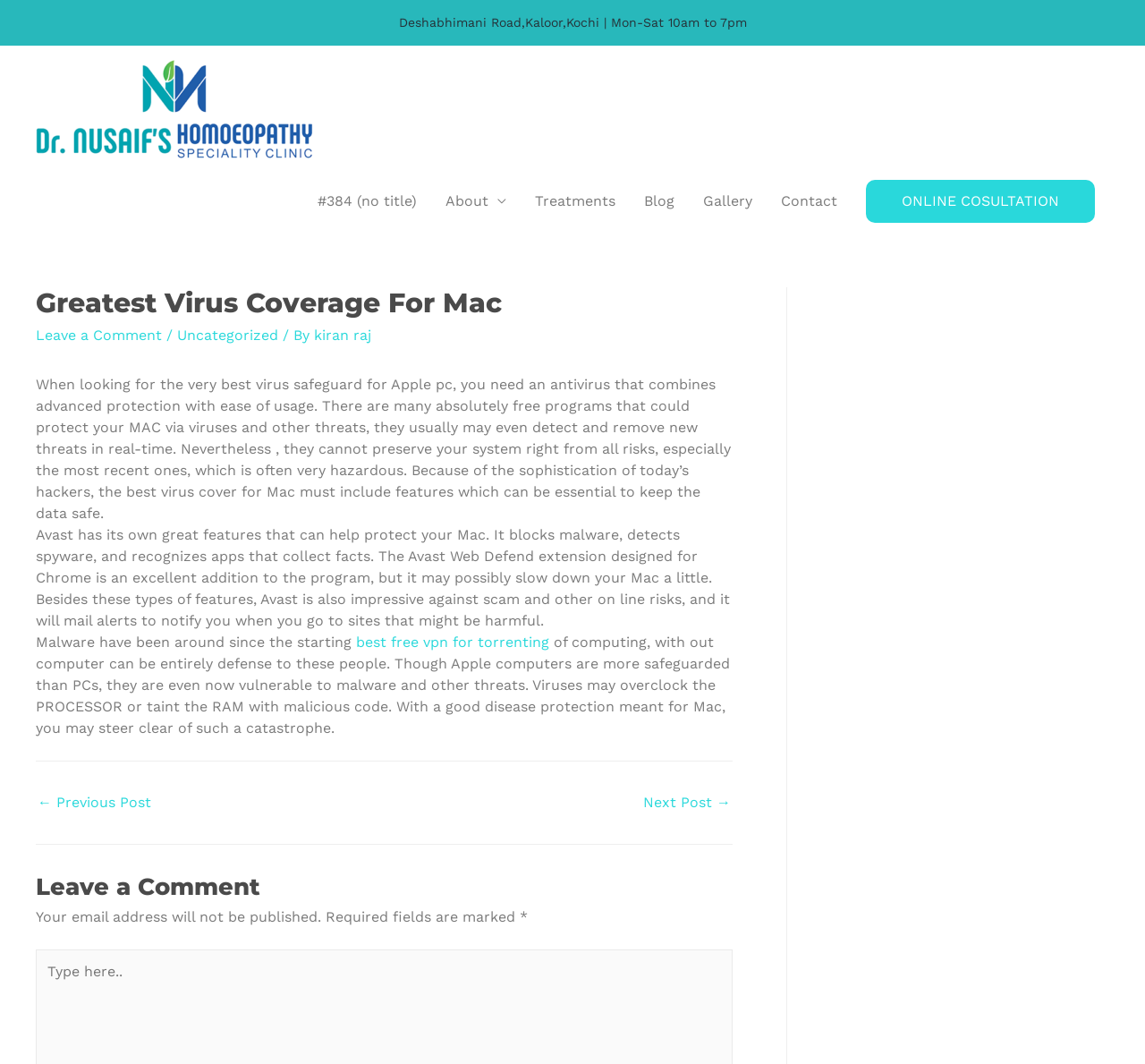Show the bounding box coordinates for the element that needs to be clicked to execute the following instruction: "Leave a comment". Provide the coordinates in the form of four float numbers between 0 and 1, i.e., [left, top, right, bottom].

[0.03, 0.893, 0.064, 0.929]